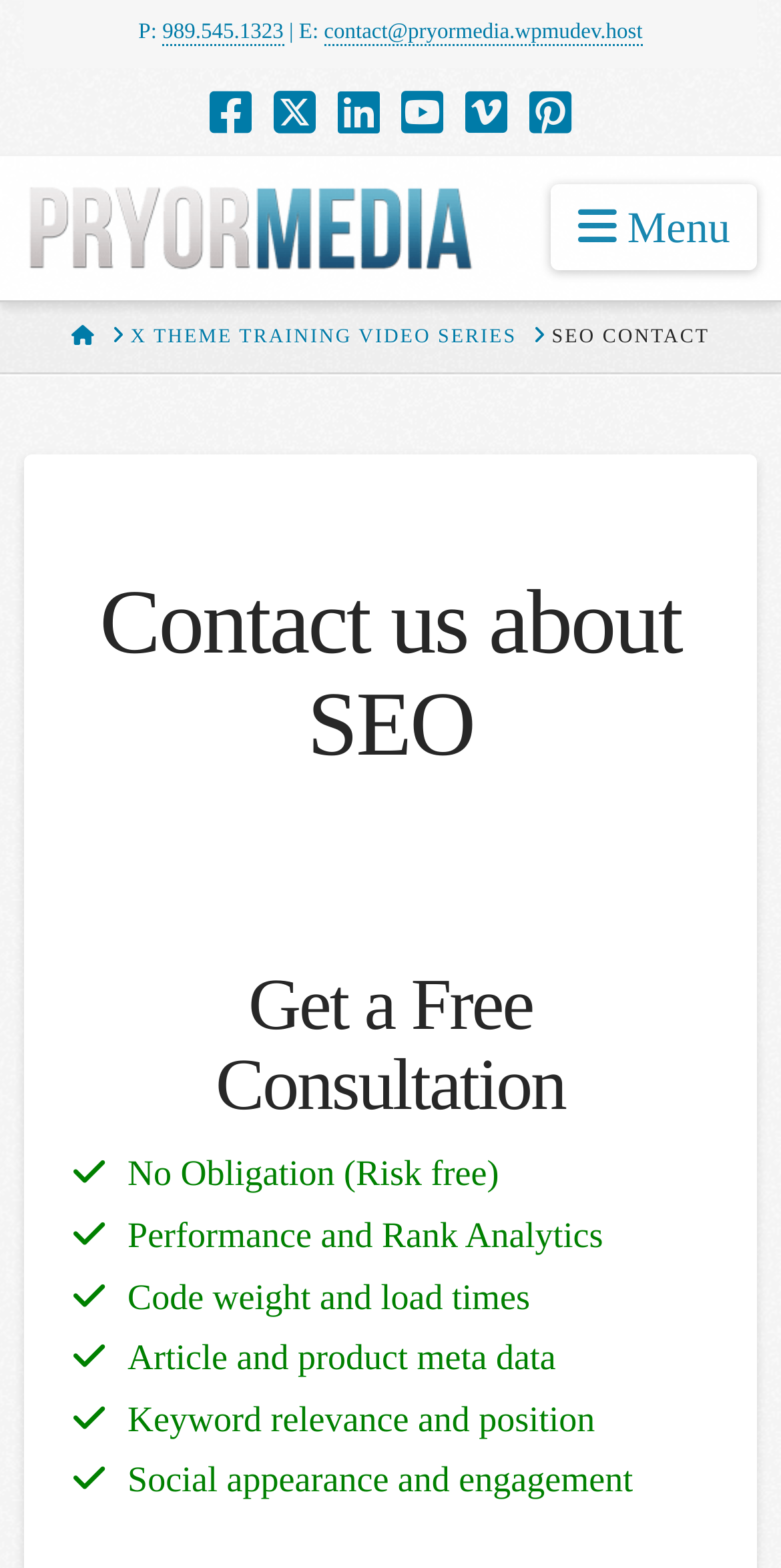Could you specify the bounding box coordinates for the clickable section to complete the following instruction: "Visit Facebook page"?

[0.268, 0.056, 0.322, 0.087]